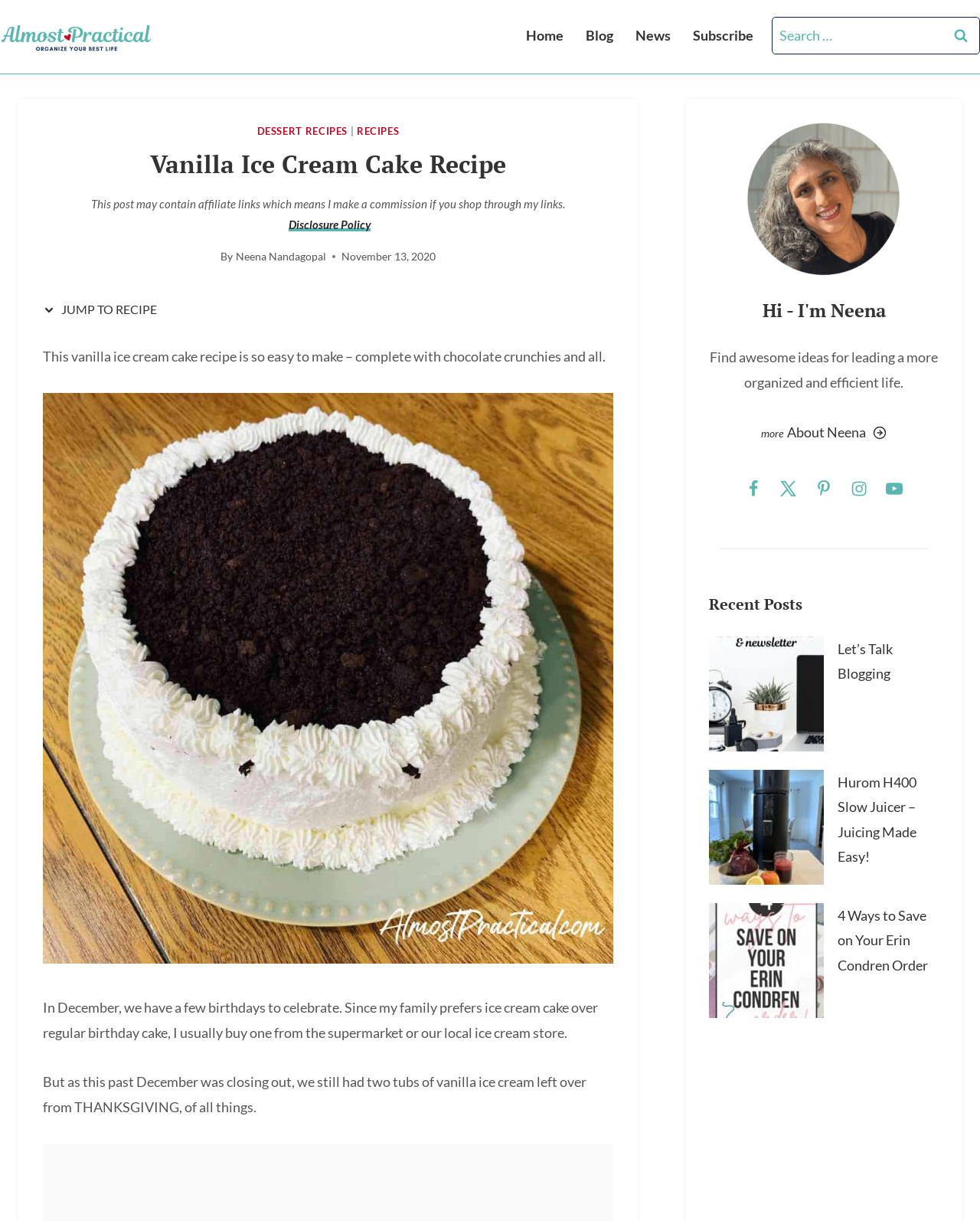Identify the bounding box coordinates for the region of the element that should be clicked to carry out the instruction: "Go to the blog page". The bounding box coordinates should be four float numbers between 0 and 1, i.e., [left, top, right, bottom].

[0.586, 0.012, 0.637, 0.046]